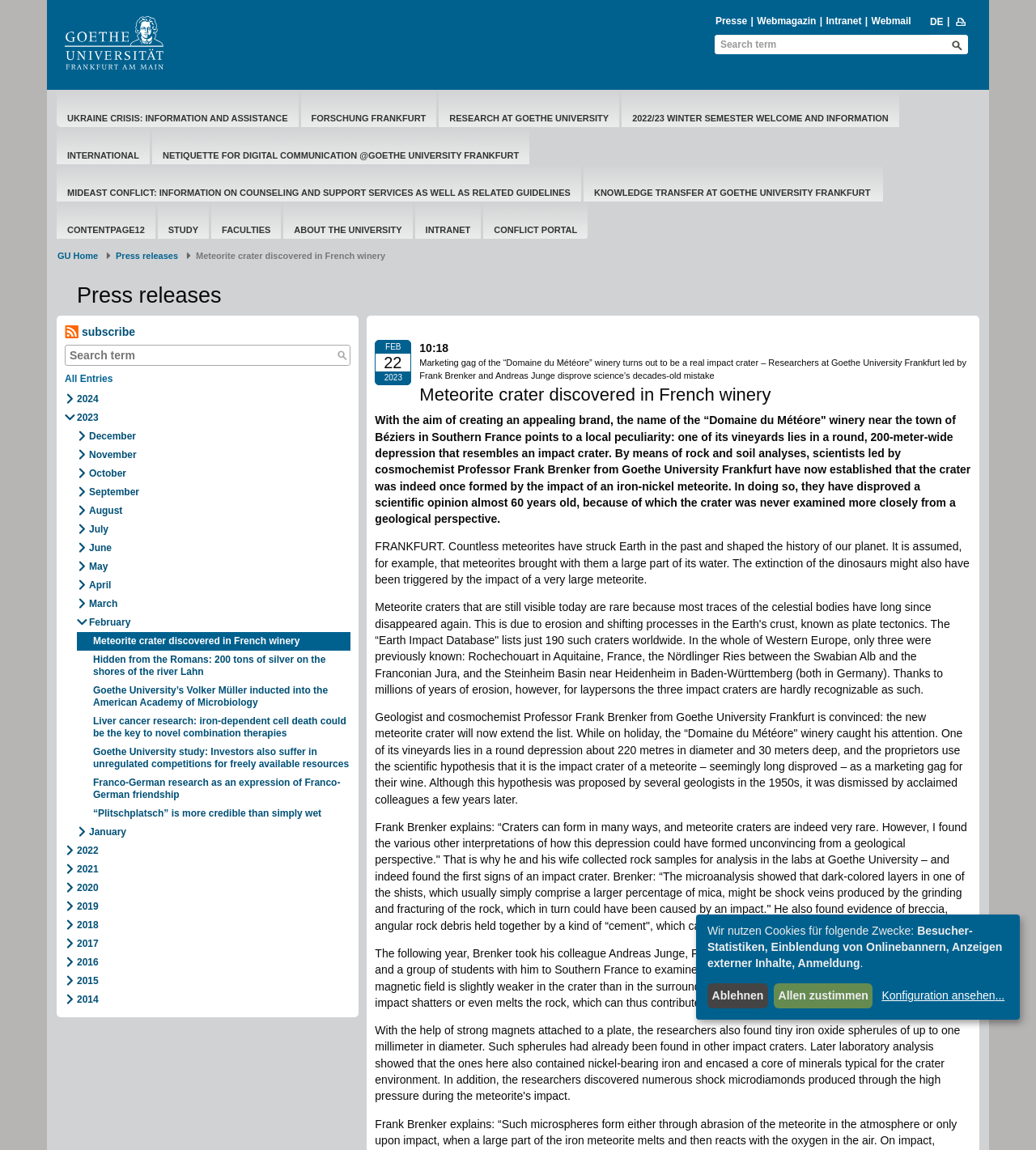What is the language of the webpage?
Utilize the information in the image to give a detailed answer to the question.

The webpage contains links and text in both German and English, indicating that the university's website is bilingual and caters to users who speak both languages.